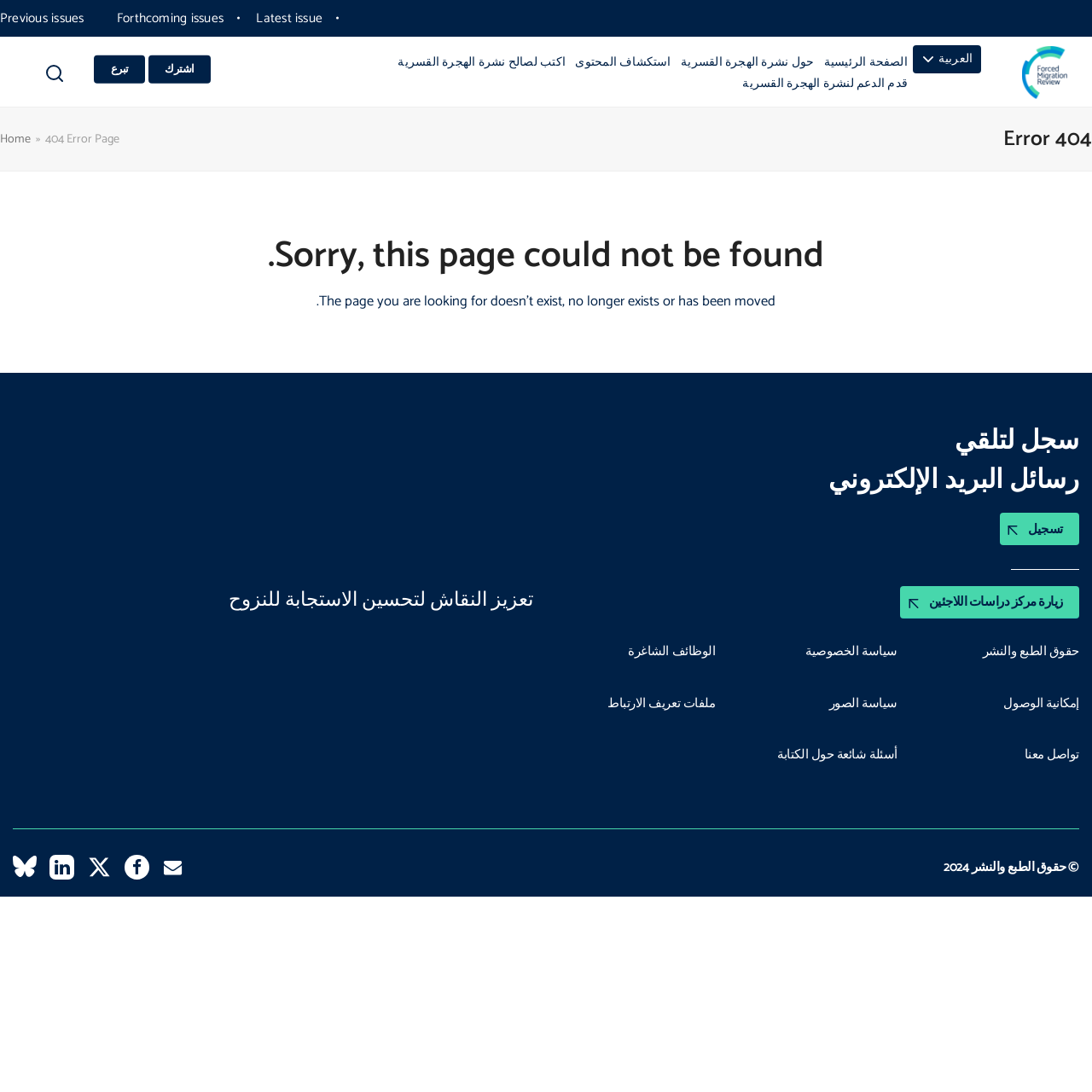Please use the details from the image to answer the following question comprehensively:
What is the copyright year of the webpage?

The copyright year can be found in the static text '© حقوق الطبع والنشر 2024' with bounding box coordinates [0.864, 0.784, 0.988, 0.804] which is located at the bottom of the webpage.